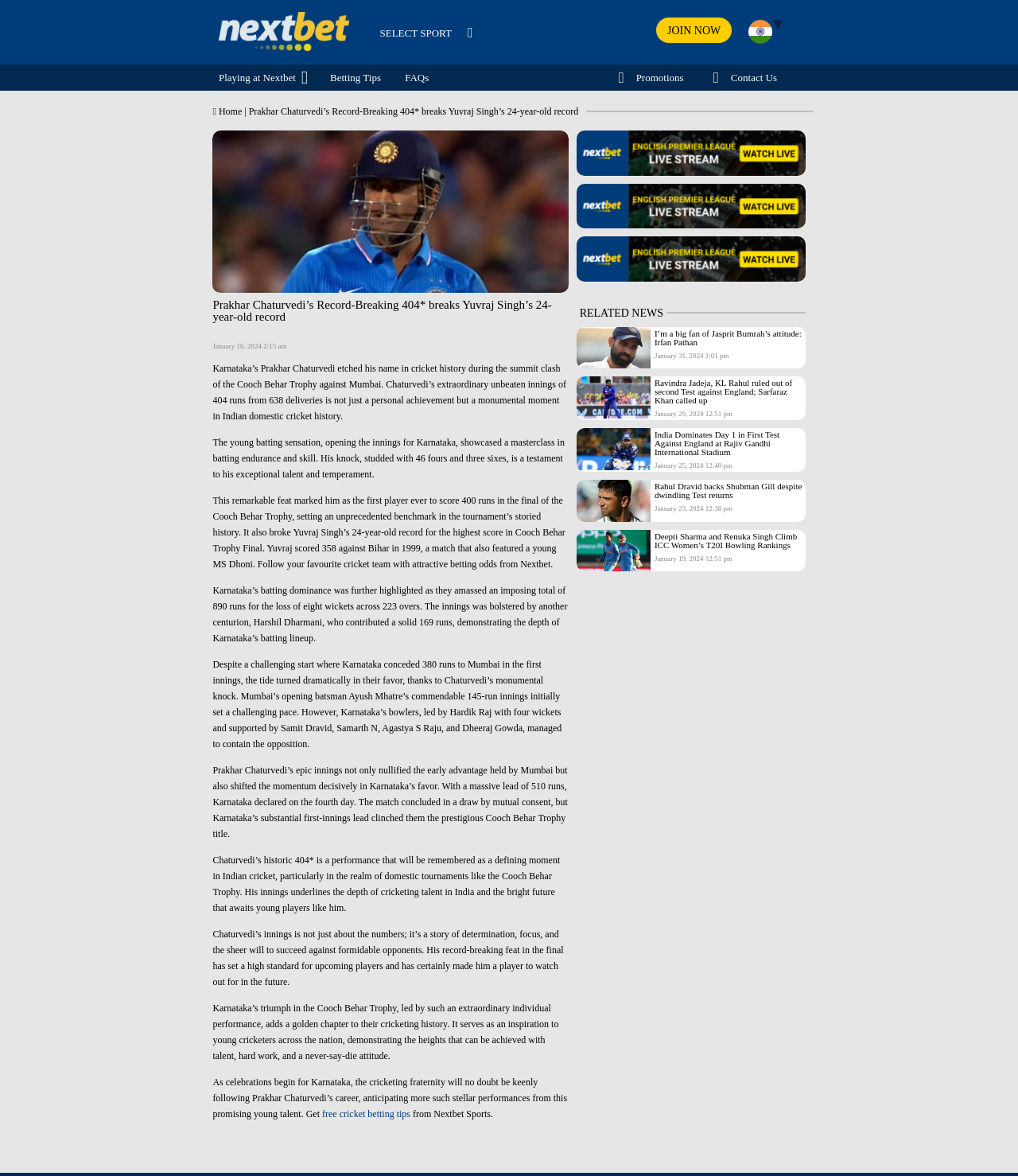Bounding box coordinates are specified in the format (top-left x, top-left y, bottom-right x, bottom-right y). All values are floating point numbers bounded between 0 and 1. Please provide the bounding box coordinate of the region this sentence describes: parent_node: SELECT SPORT

[0.215, 0.036, 0.346, 0.046]